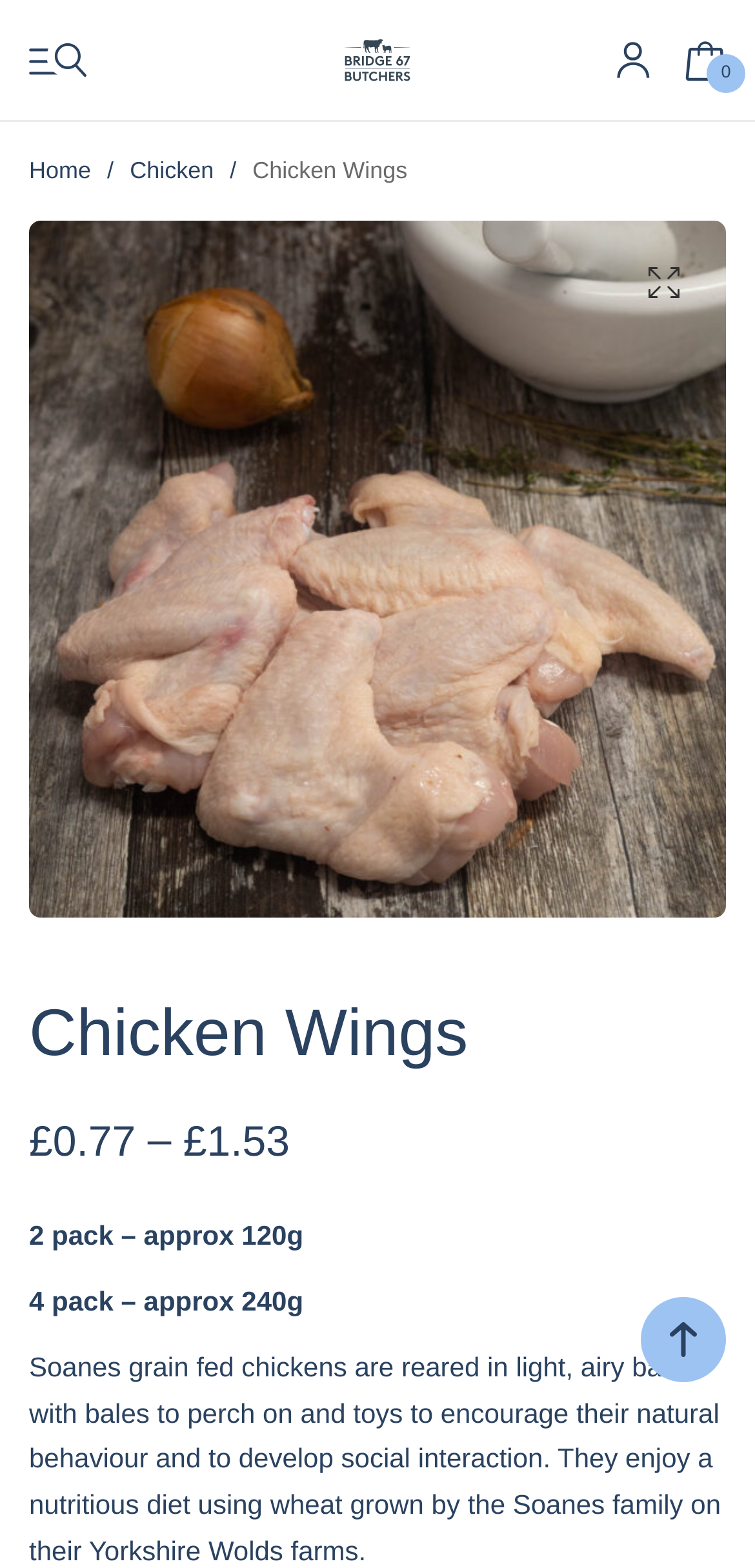Provide a brief response to the question below using one word or phrase:
What type of chickens are used for the chicken wings?

Soanes grain fed chickens